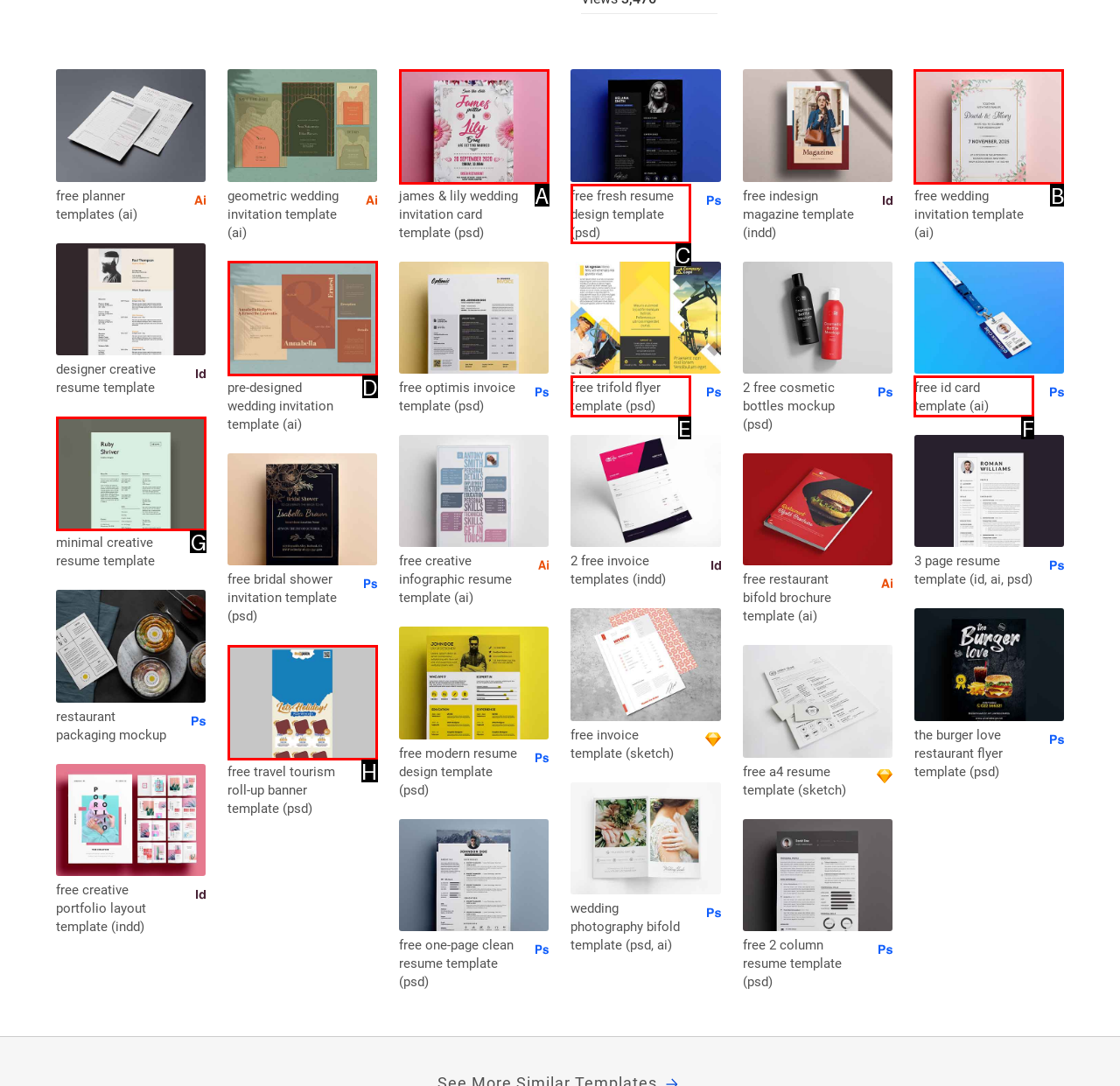Choose the letter that corresponds to the correct button to accomplish the task: download Minimal Creative Resume Template
Reply with the letter of the correct selection only.

G